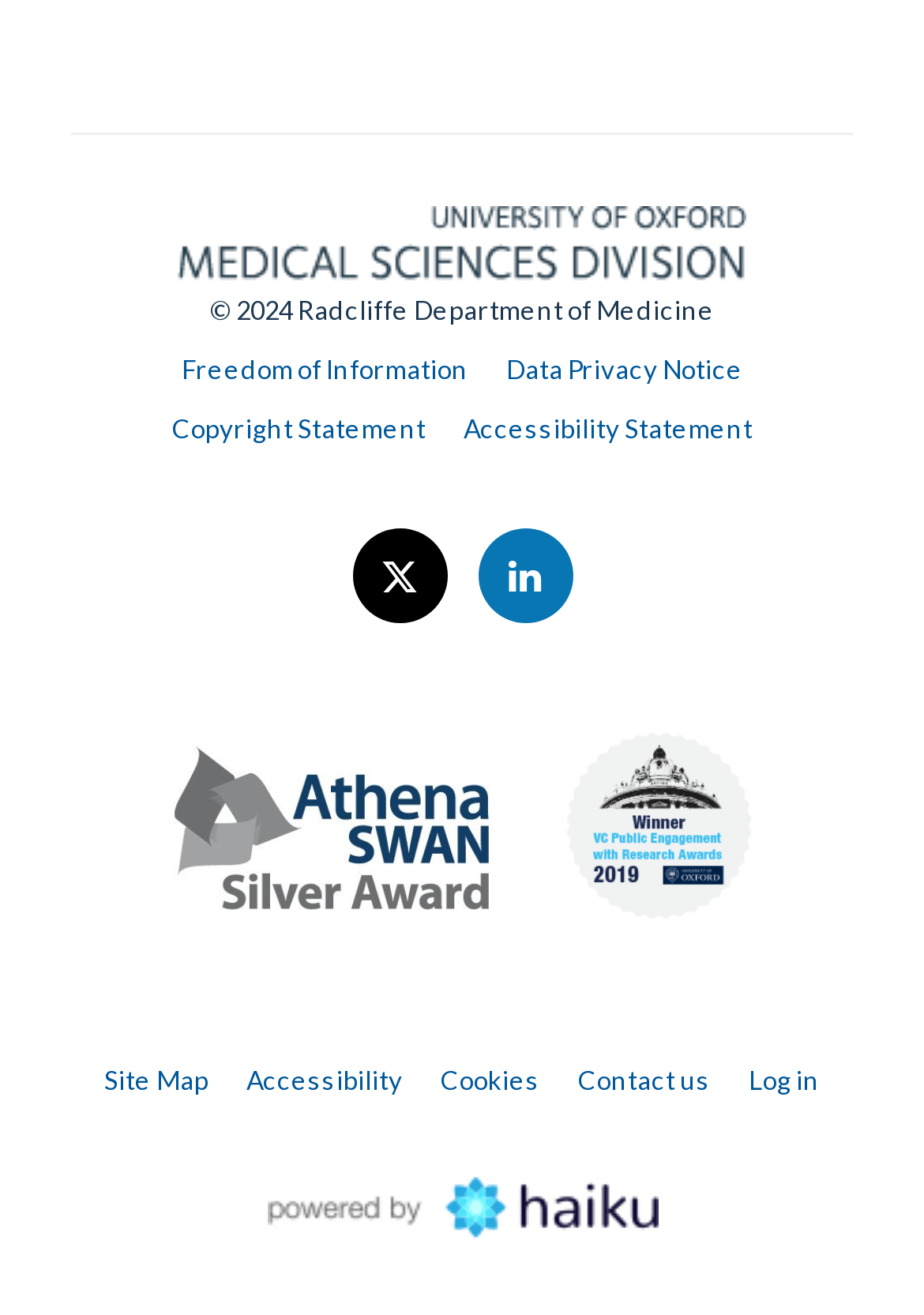How many links are there under Medical Sciences Division?
Refer to the image and provide a concise answer in one word or phrase.

1